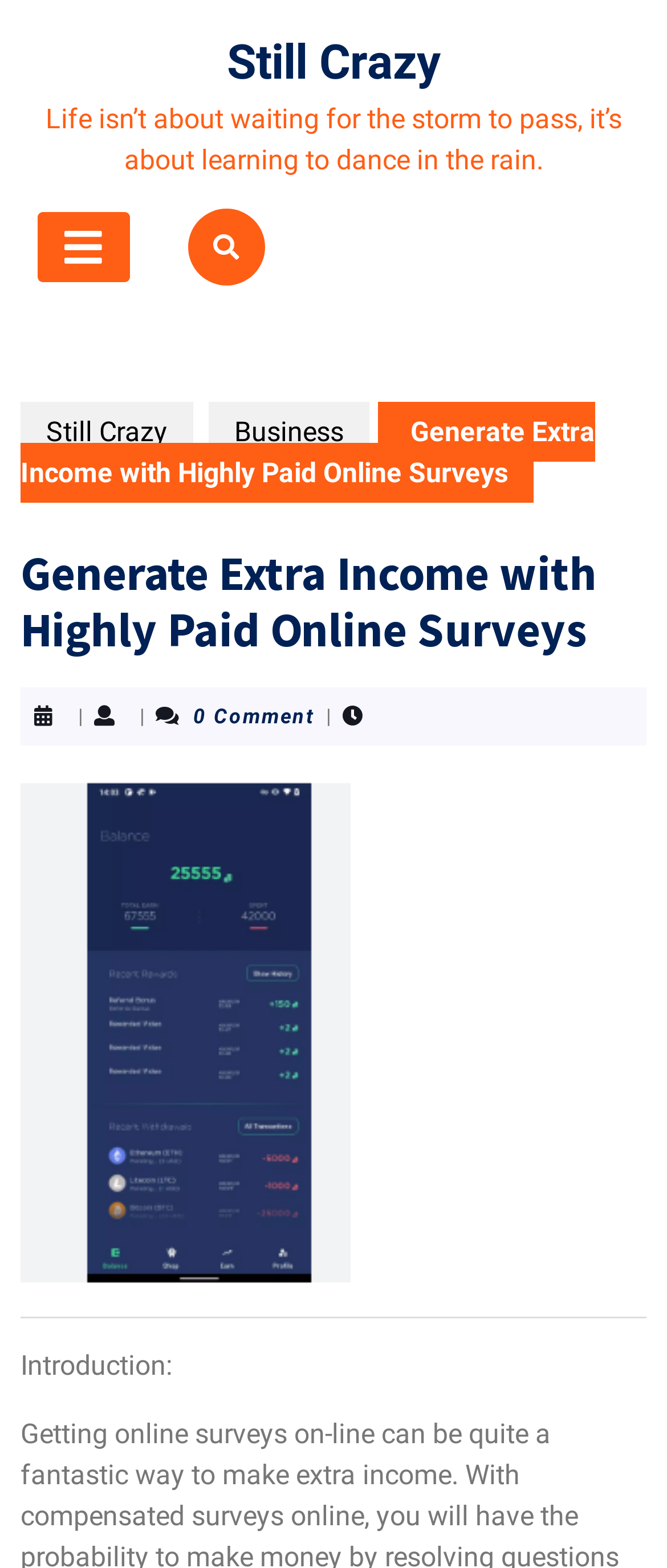Could you identify the text that serves as the heading for this webpage?

Generate Extra Income with Highly Paid Online Surveys